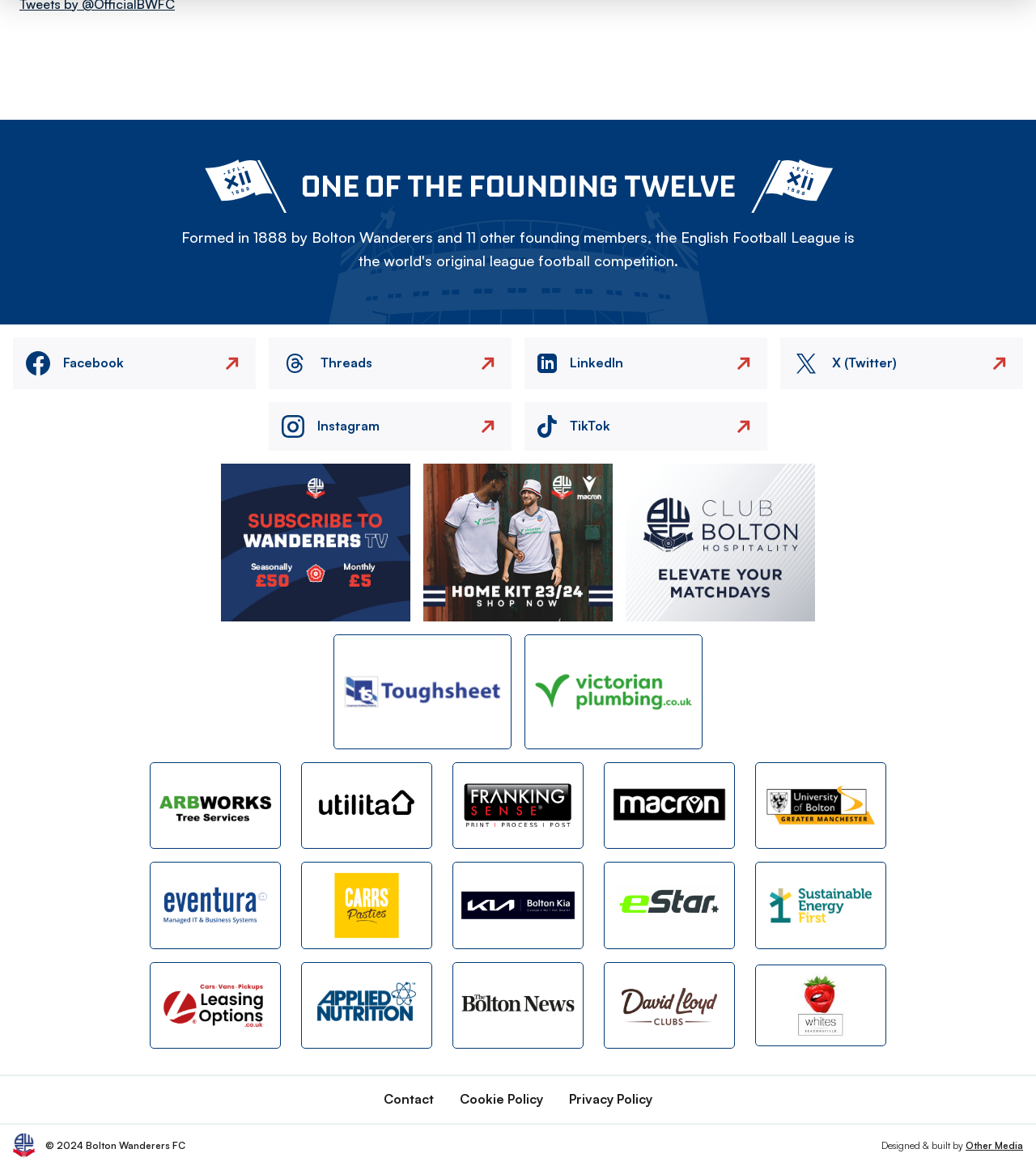Can you find the bounding box coordinates of the area I should click to execute the following instruction: "Click on Facebook"?

[0.012, 0.289, 0.247, 0.334]